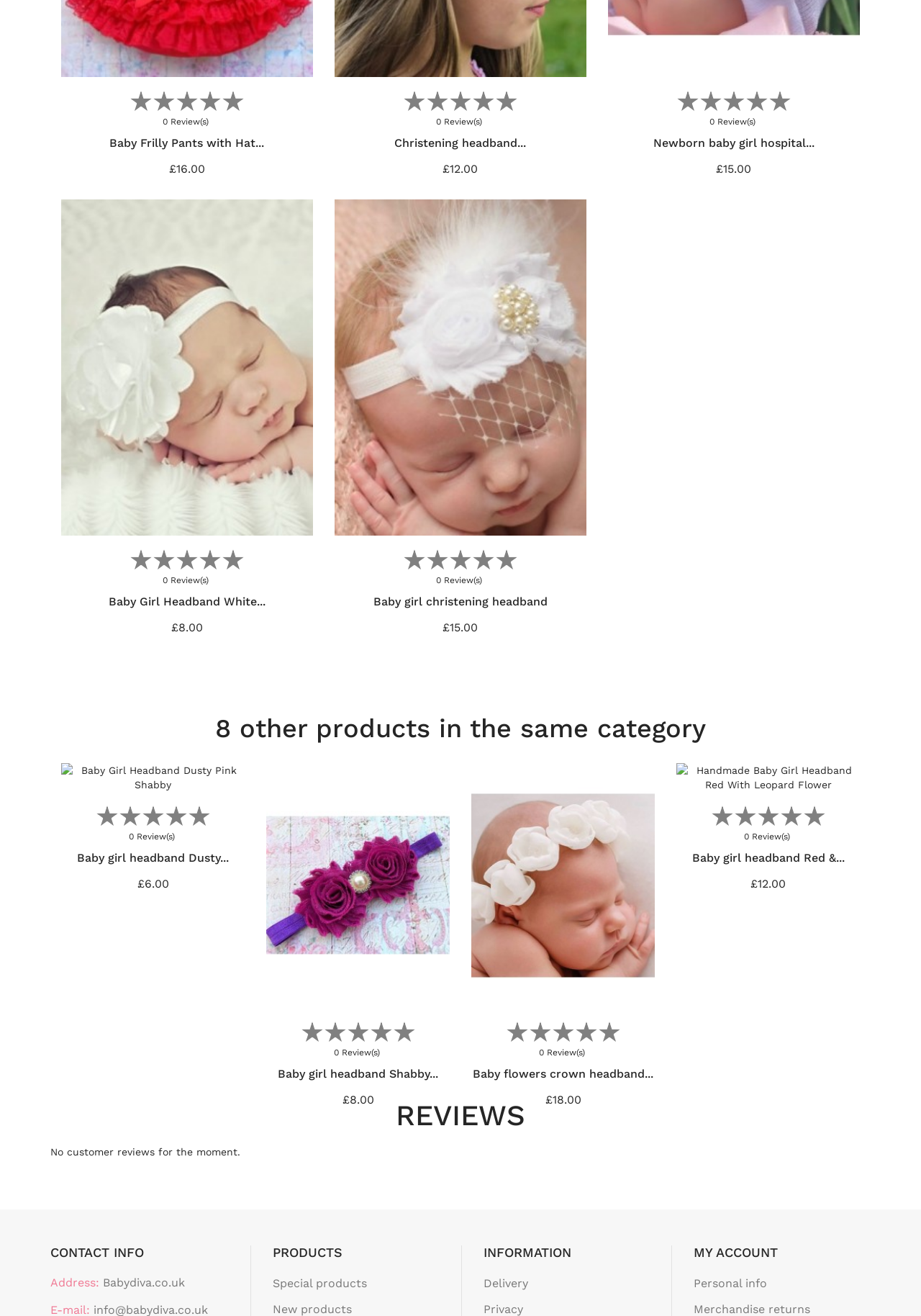Based on the element description: "Special products", identify the bounding box coordinates for this UI element. The coordinates must be four float numbers between 0 and 1, listed as [left, top, right, bottom].

[0.296, 0.97, 0.398, 0.98]